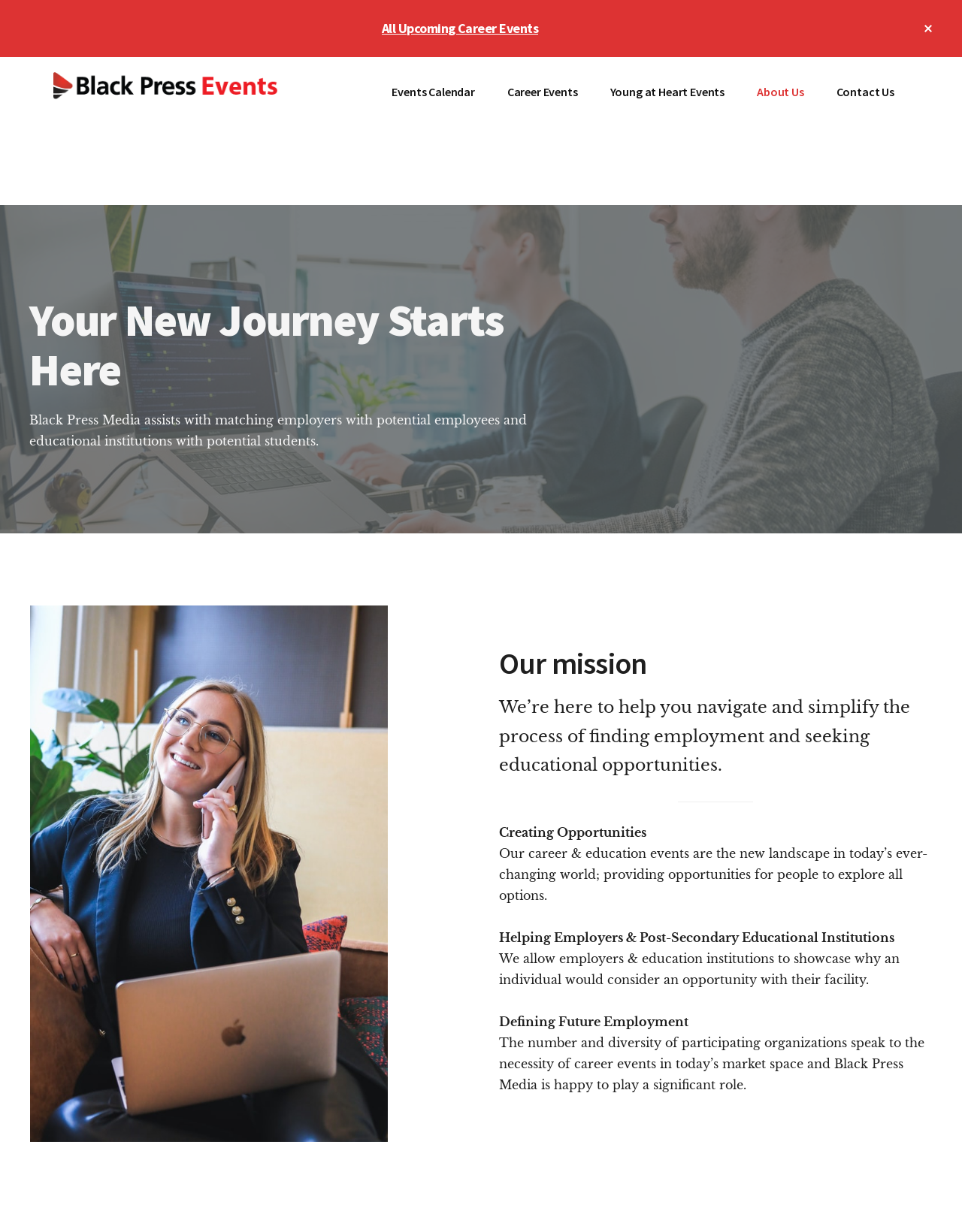Please find the bounding box coordinates of the clickable region needed to complete the following instruction: "Play the audio". The bounding box coordinates must consist of four float numbers between 0 and 1, i.e., [left, top, right, bottom].

None